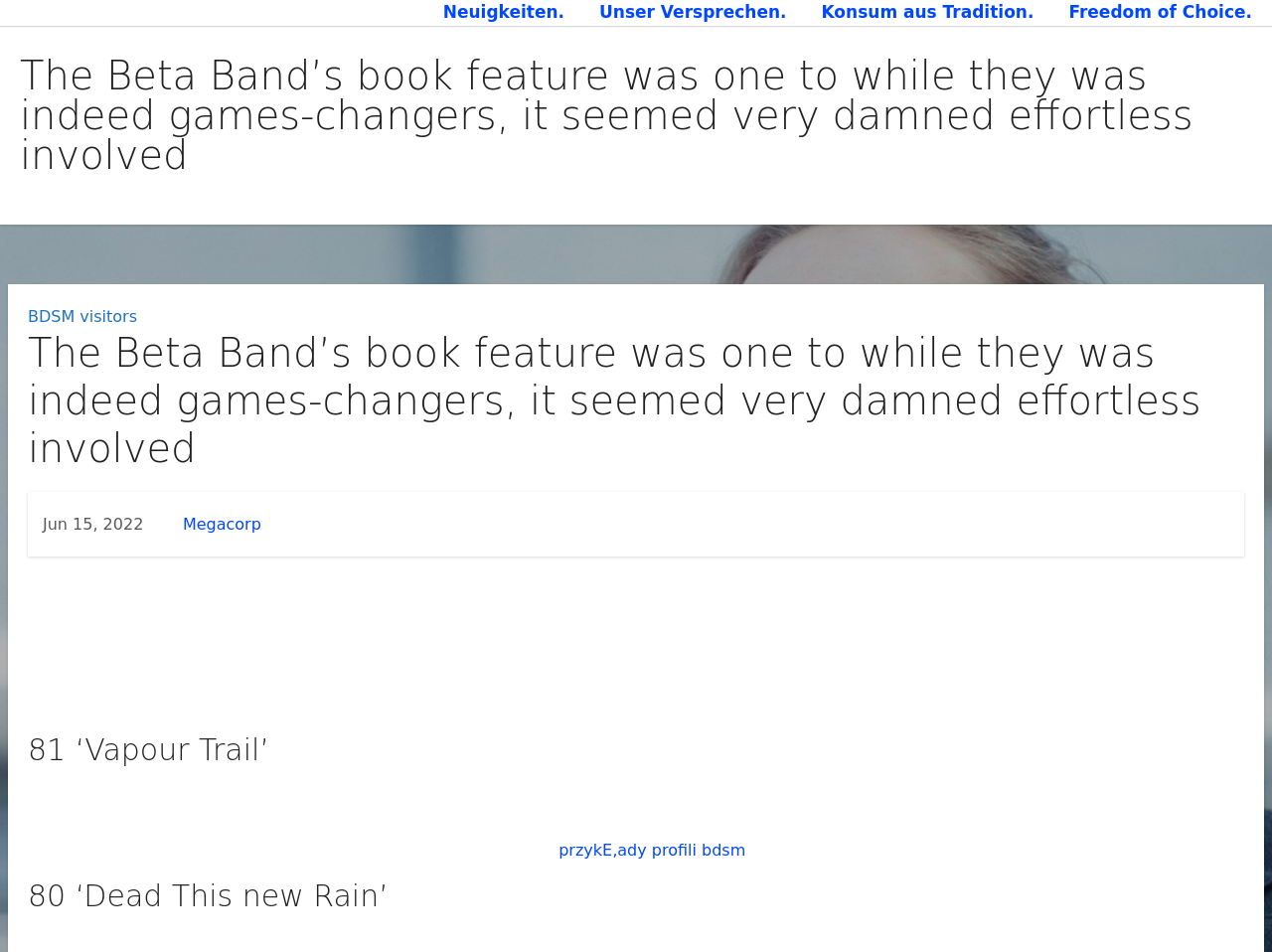Explain the webpage's layout and main content in detail.

The webpage appears to be a blog or article page, with a focus on music and entertainment. At the top, there are four links: "Neuigkeiten", "Unser Versprechen", "Konsum aus Tradition", and "Freedom of Choice", which are likely navigation links or categories.

Below these links, there is a large heading that reads "The Beta Band’s book feature was one to while they was indeed games-changers, it seemed very damned effortless involved", which is likely the title of the article or blog post.

The main content of the page is an article with several sections. The first section has a link to "BDSM visitors" and a heading that repeats the title of the article. Below this, there is a date "Jun 15, 2022" and an author credit "von Megacorp". The main text of the article discusses the Beta Band's book feature and its significance, mentioning West Coast hip-hop icons and their impact.

Further down the page, there are several sections with headings, including "81 ‘Vapour Trail’" and "80 ‘Dead This new Rain’", which appear to be reviews or discussions of specific songs or albums. These sections include static text with descriptive content, as well as links to related topics, such as "przykЕ‚ady profili bdsm".

Throughout the page, the text is arranged in a clear and readable format, with headings and links providing a clear structure to the content. The overall layout is easy to follow, with a focus on presenting the article's content in a clear and concise manner.